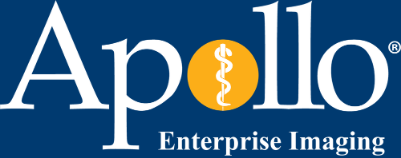Deliver an in-depth description of the image, highlighting major points.

The image features the logo of Apollo Enterprise Imaging, prominently displayed against a deep blue background. The word "Apollo" is stylized with a bold, modern font, with a distinctive golden circle containing a caduceus symbol in the center, representing the medical field. Below "Apollo," the words "Enterprise Imaging" are presented in a clean, elegant font. This logo signifies Apollo's commitment to providing advanced technological solutions for managing unstructured data and specialty workflows in the healthcare sector, emphasizing their role in enhancing medical imaging capabilities.